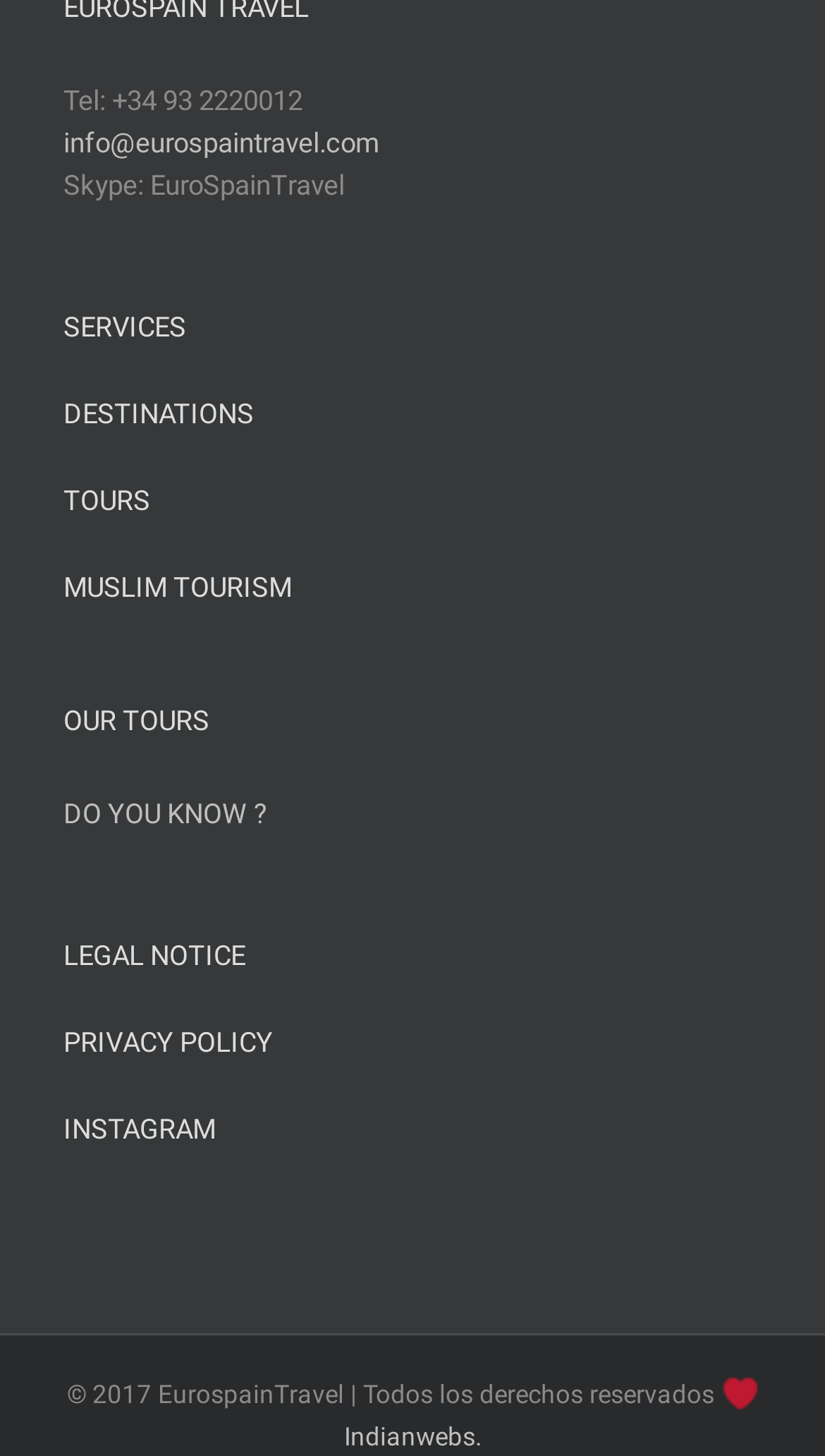Locate the bounding box coordinates of the item that should be clicked to fulfill the instruction: "Contact us via email".

[0.077, 0.087, 0.459, 0.109]